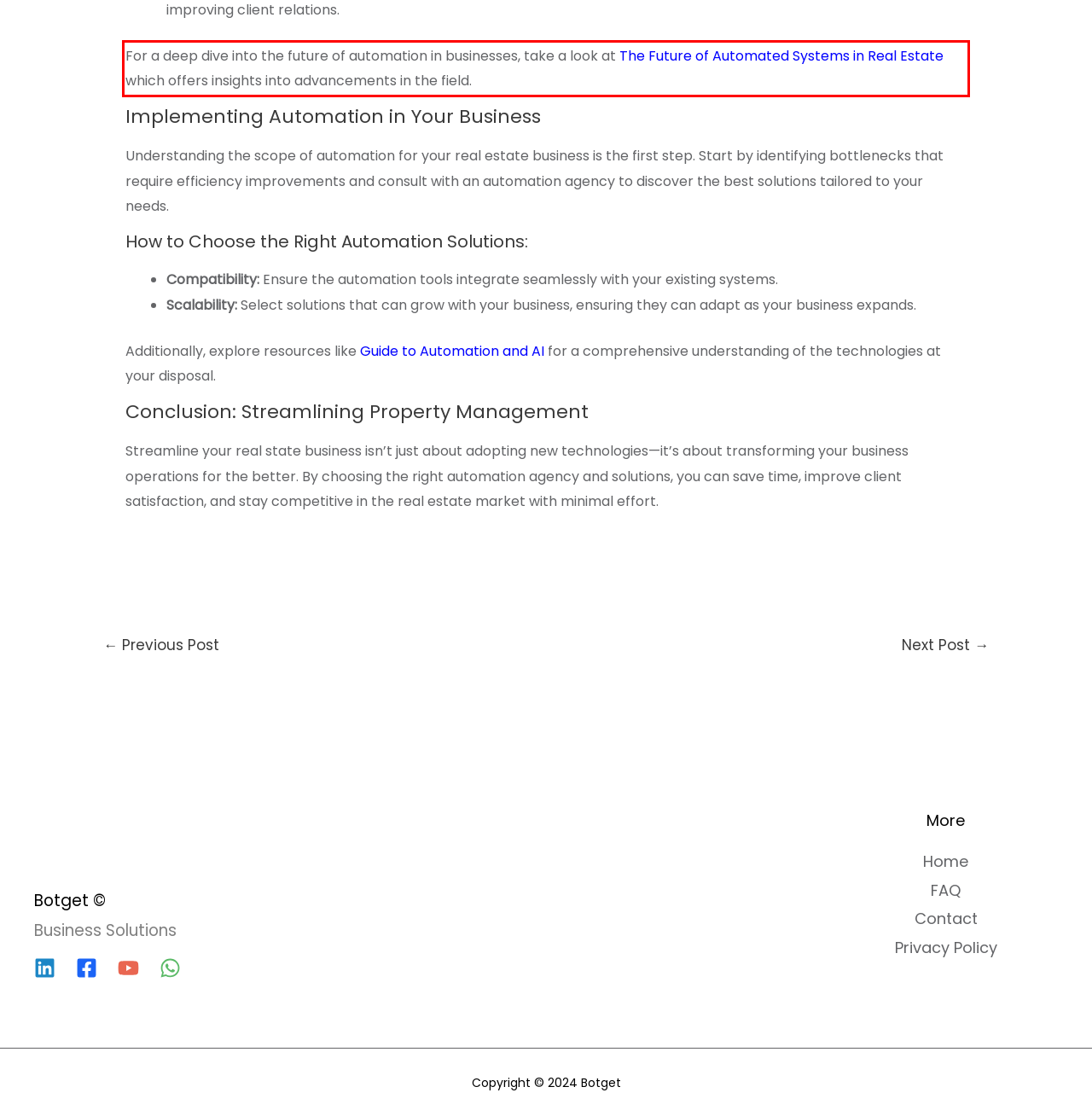You are provided with a screenshot of a webpage that includes a UI element enclosed in a red rectangle. Extract the text content inside this red rectangle.

For a deep dive into the future of automation in businesses, take a look at The Future of Automated Systems in Real Estate which offers insights into advancements in the field.